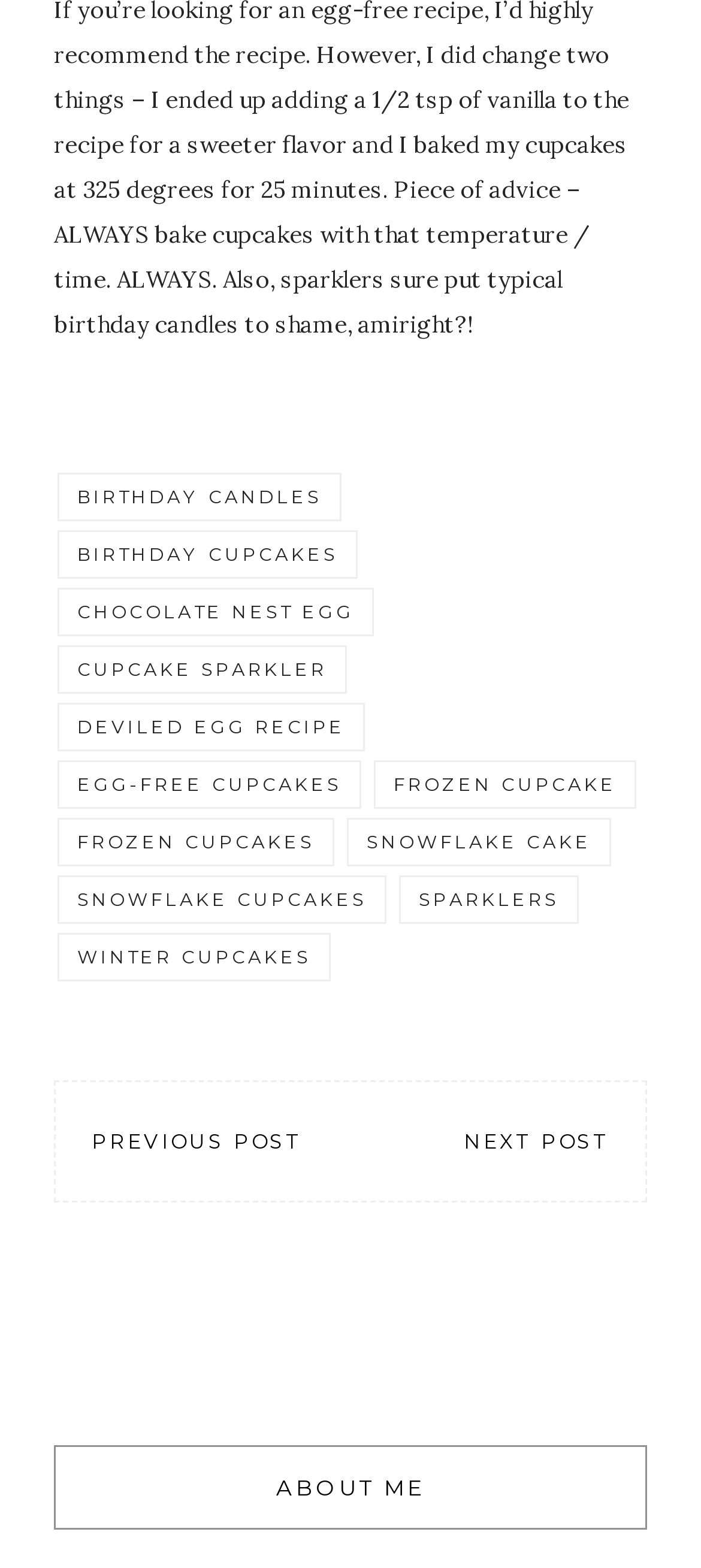Please provide a detailed answer to the question below by examining the image:
What is the common element among the links on the webpage?

Many of the links on the webpage have titles that include the word 'cupcakes', such as 'BIRTHDAY CUPCAKES', 'EGG-FREE CUPCAKES', 'FROZEN CUPCAKE', and 'WINTER CUPCAKES', which suggests that cupcakes are a common element among the links.